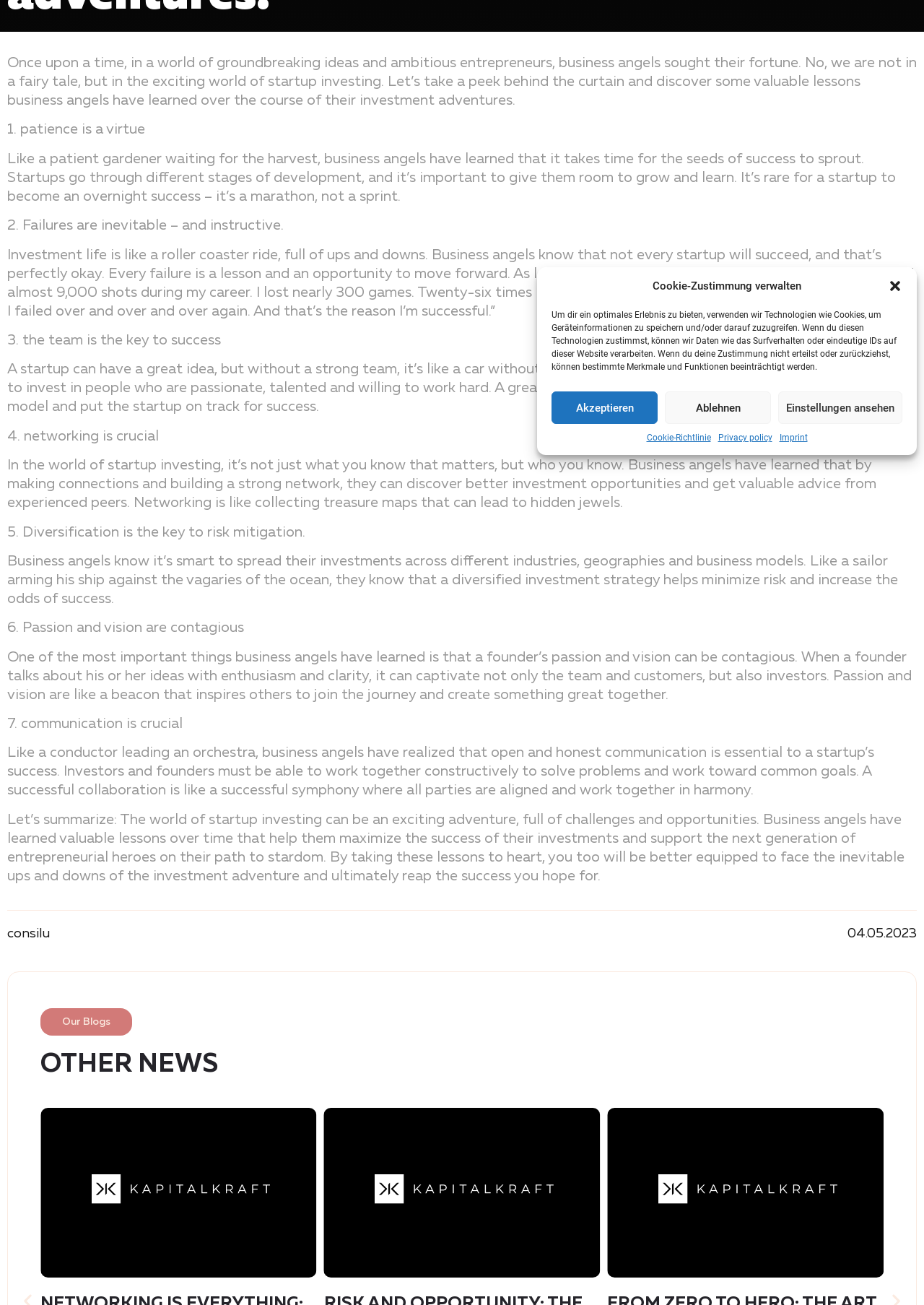Extract the bounding box for the UI element that matches this description: "Einstellungen ansehen".

[0.842, 0.3, 0.977, 0.325]